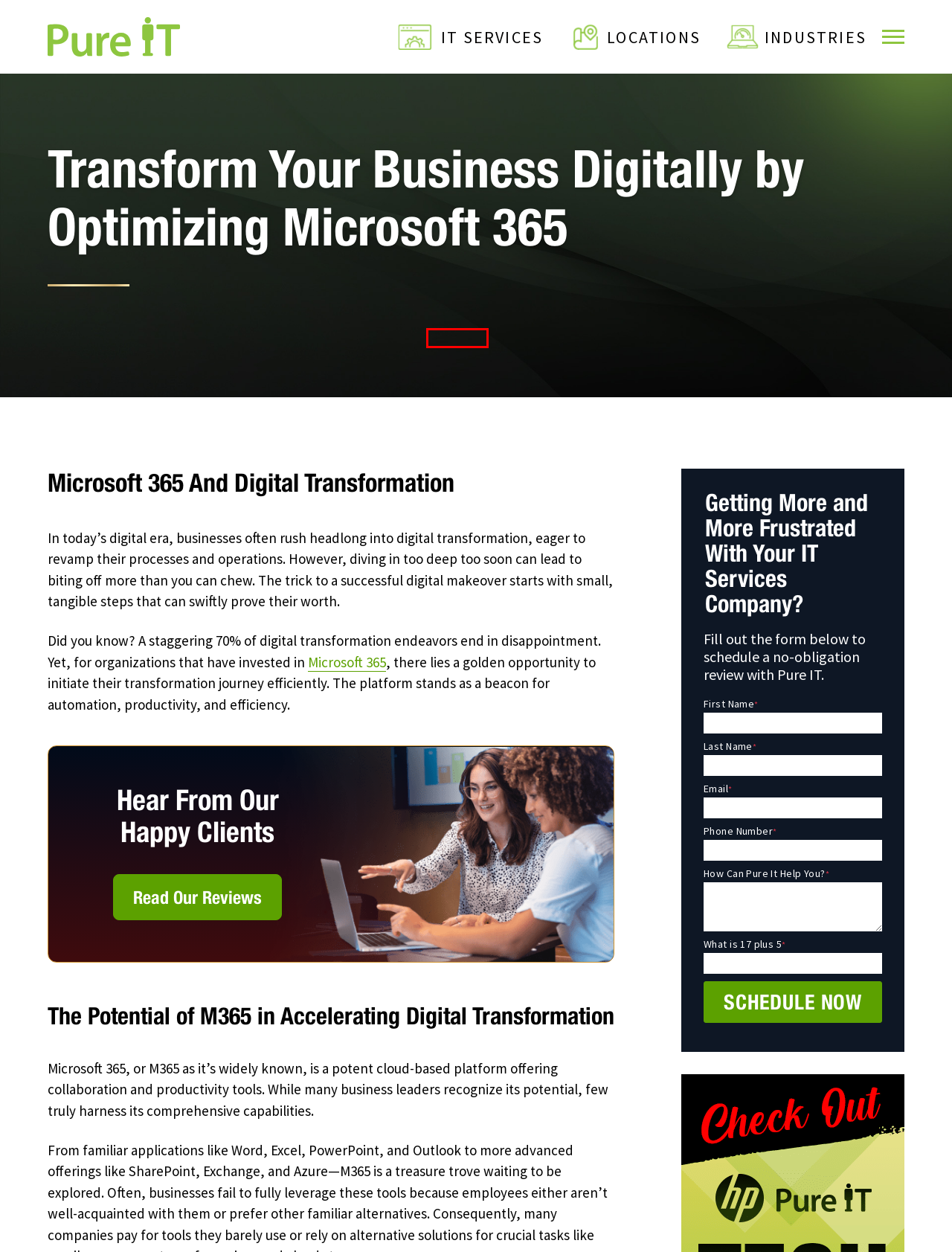You have a screenshot of a webpage with a red bounding box around an element. Choose the best matching webpage description that would appear after clicking the highlighted element. Here are the candidates:
A. 5 Star Rated Red Deer IT Services & Tech Support | Pure IT
B. Contact Us | Pure IT | Calgary's IT Solutions Experts
C. IT Services For The Oil & Gas Industry In Calgary | Pure IT
D. Microsoft 365 Business Standard Vs. Premium | Pure IT
E. The Best Technology Solutions For Calgary Companies
F. IT Support In Alberta | Call Pure IT At (403) 444-1800
G. Law Firm IT Support Calgary & Southern Alberta | Pure IT
H. Accounting IT Services Calgary & Southern Alberta | Pure IT

A